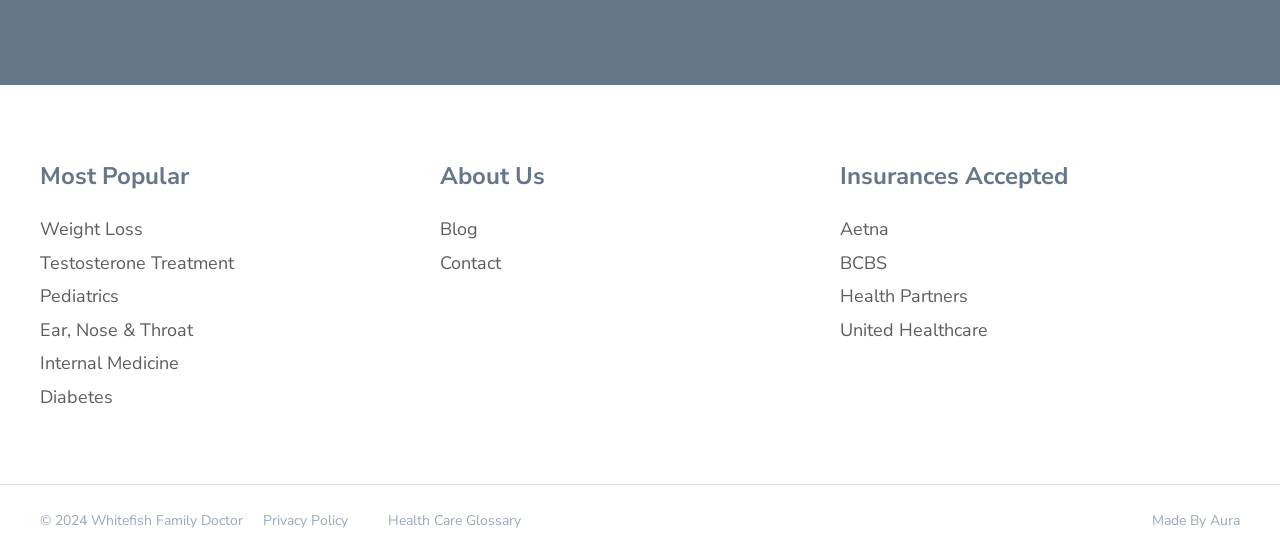What insurance providers are accepted?
Could you answer the question in a detailed manner, providing as much information as possible?

The insurance providers accepted can be found in the links on the right side of the webpage, which include 'Aetna', 'BCBS', 'Health Partners', and 'United Healthcare'.